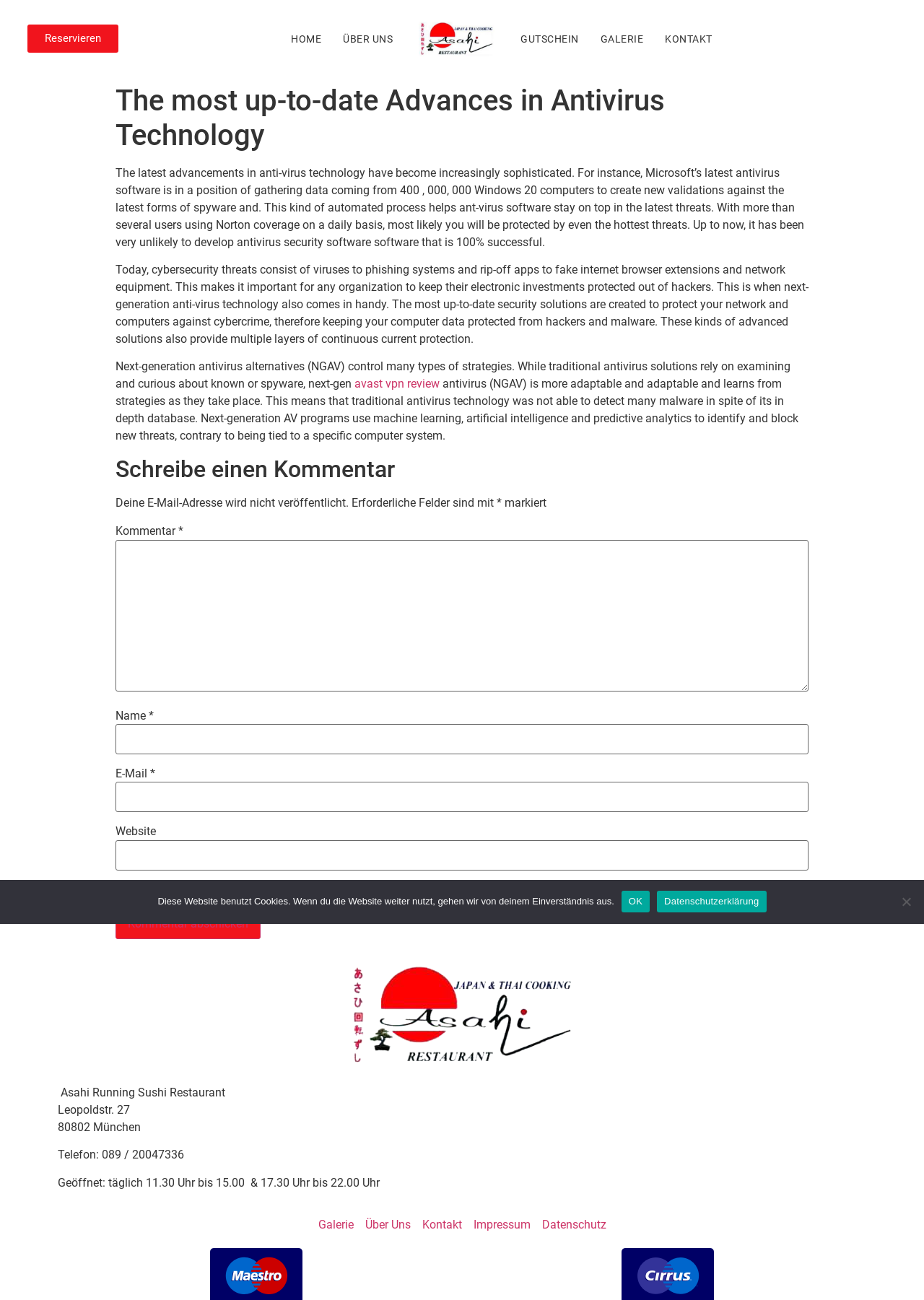Determine the bounding box of the UI component based on this description: "parent_node: E-Mail * aria-describedby="email-notes" name="email"". The bounding box coordinates should be four float values between 0 and 1, i.e., [left, top, right, bottom].

[0.125, 0.602, 0.875, 0.625]